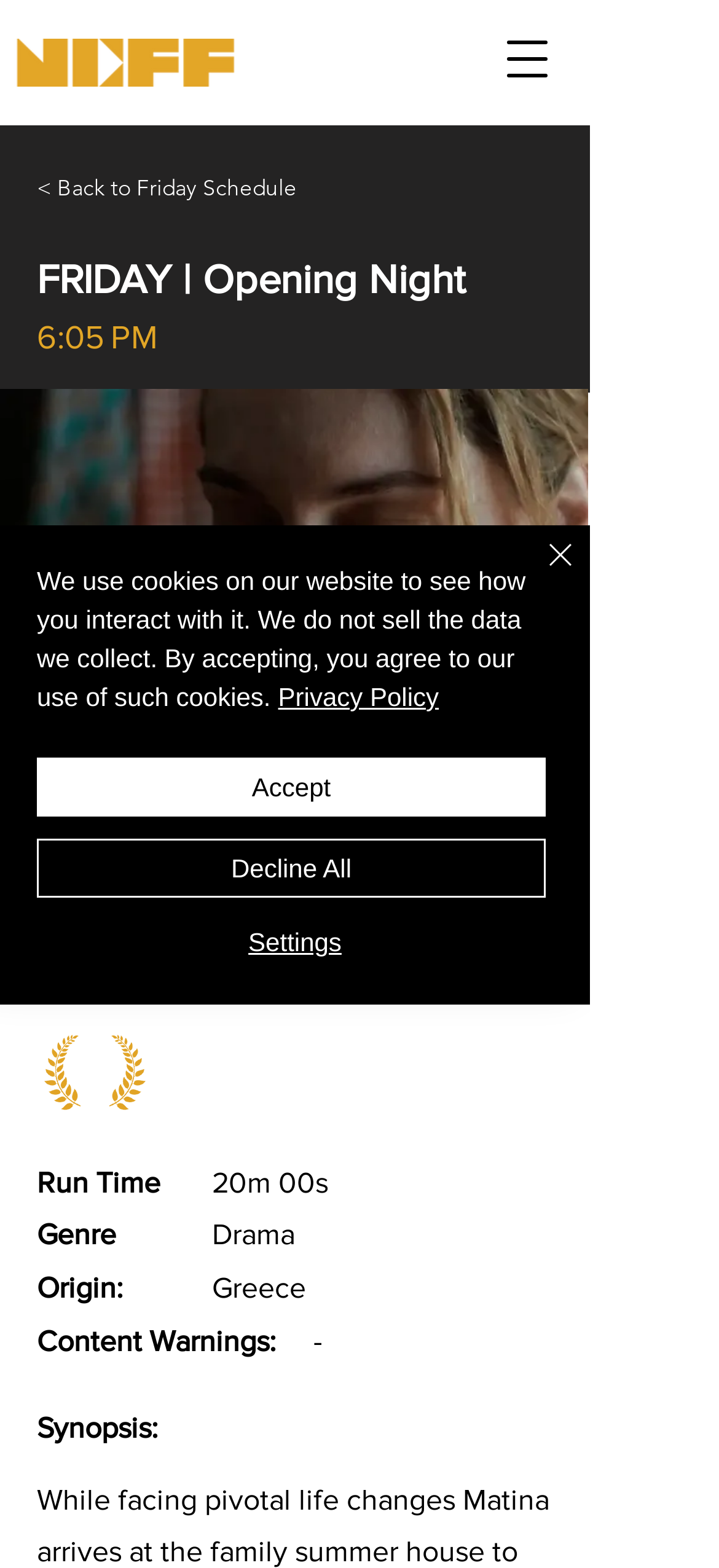Detail the various sections and features of the webpage.

The webpage appears to be a film festival schedule page, specifically showcasing the details of a short film titled "Dustlight" directed by Chryssanthi Kouri. At the top left corner, there is a horizontal logo of the No Coast Film Fest (NCFF). Next to it, on the top right corner, is an "Open navigation menu" button.

Below the logo, there is a link to go back to the Friday schedule, followed by a heading that reads "FRIDAY | Opening Night". The time "6:05 PM" is displayed below the heading. A short film description is presented in a large block of text, which includes the title "Dustlight", the director's name, and the fact that it is an official selection of the No Coast Film Fest 2023.

Below the film description, there is a heading with the title "Dustlight" again. An "Official Selection" badge is displayed next to it. The film's details are listed in a series of labels and values, including the runtime, genre, origin, and content warnings.

At the bottom of the page, there is a cookie policy alert that informs users about the website's use of cookies. The alert includes links to the privacy policy and buttons to accept, decline, or adjust the cookie settings. A "Close" button is also available to dismiss the alert.